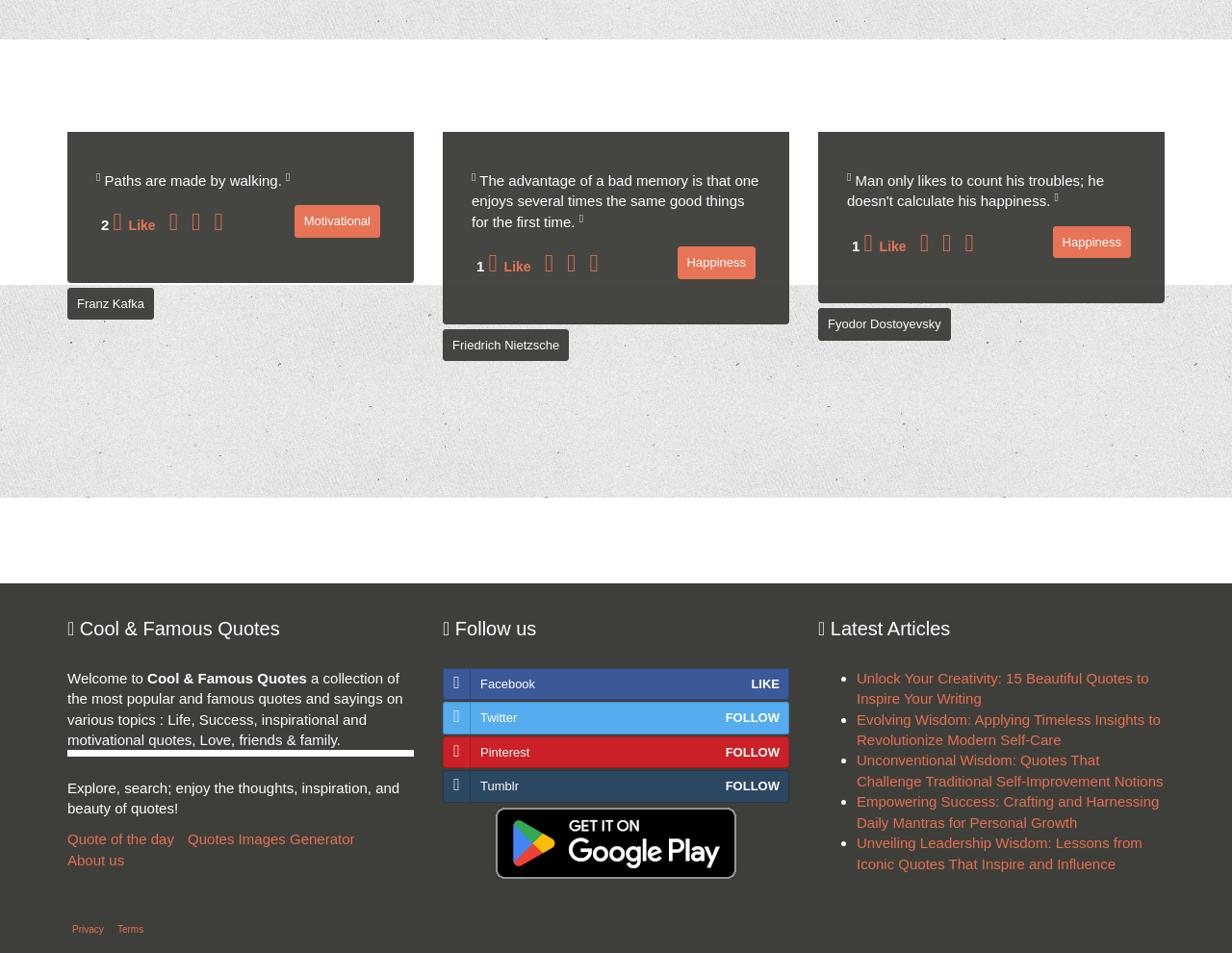Specify the bounding box coordinates of the element's area that should be clicked to execute the given instruction: "Get the app on Google Play". The coordinates should be four float numbers between 0 and 1, i.e., [left, top, right, bottom].

[0.402, 0.874, 0.598, 0.892]